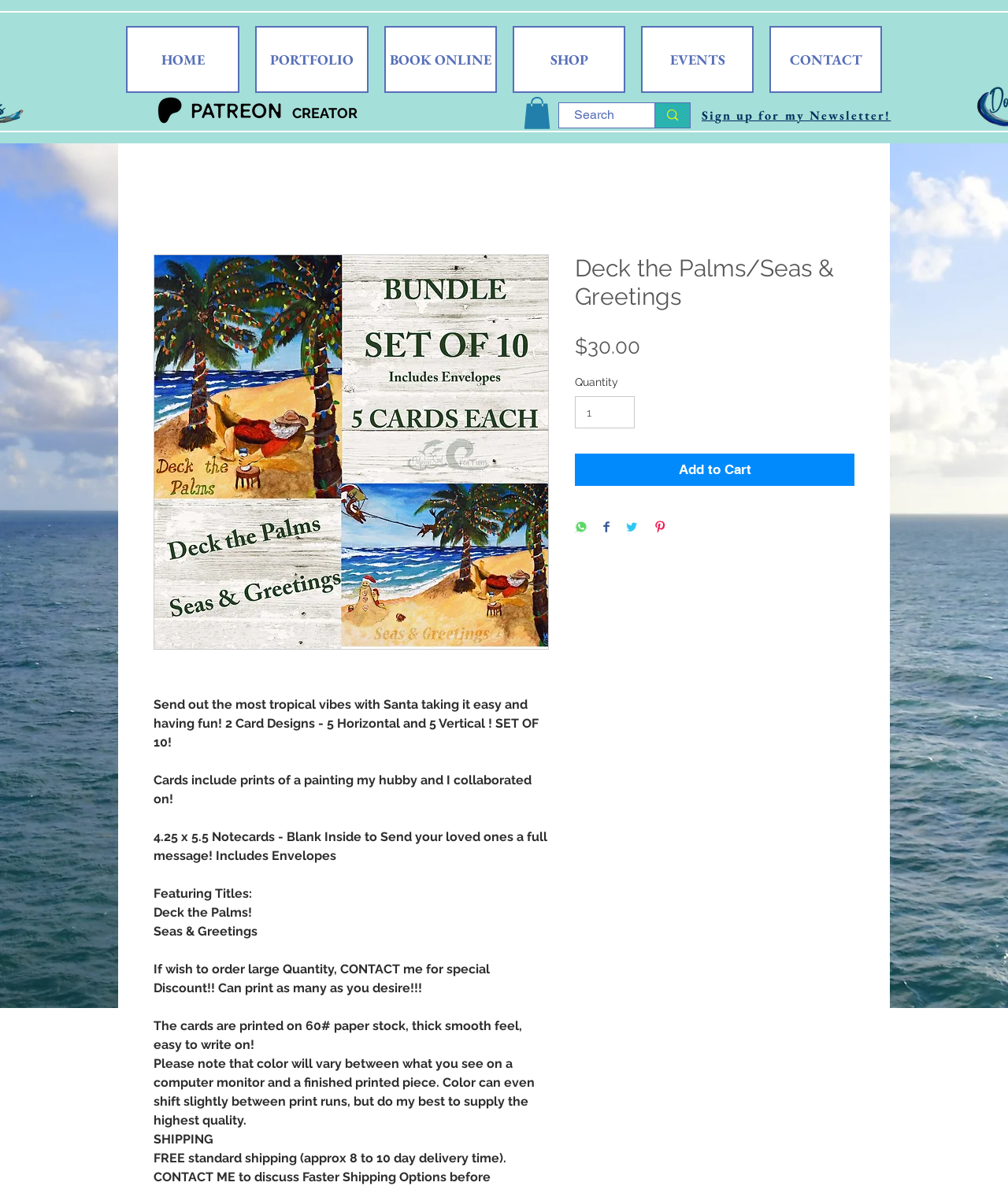Give a one-word or phrase response to the following question: How many envelopes are included?

Includes Envelopes